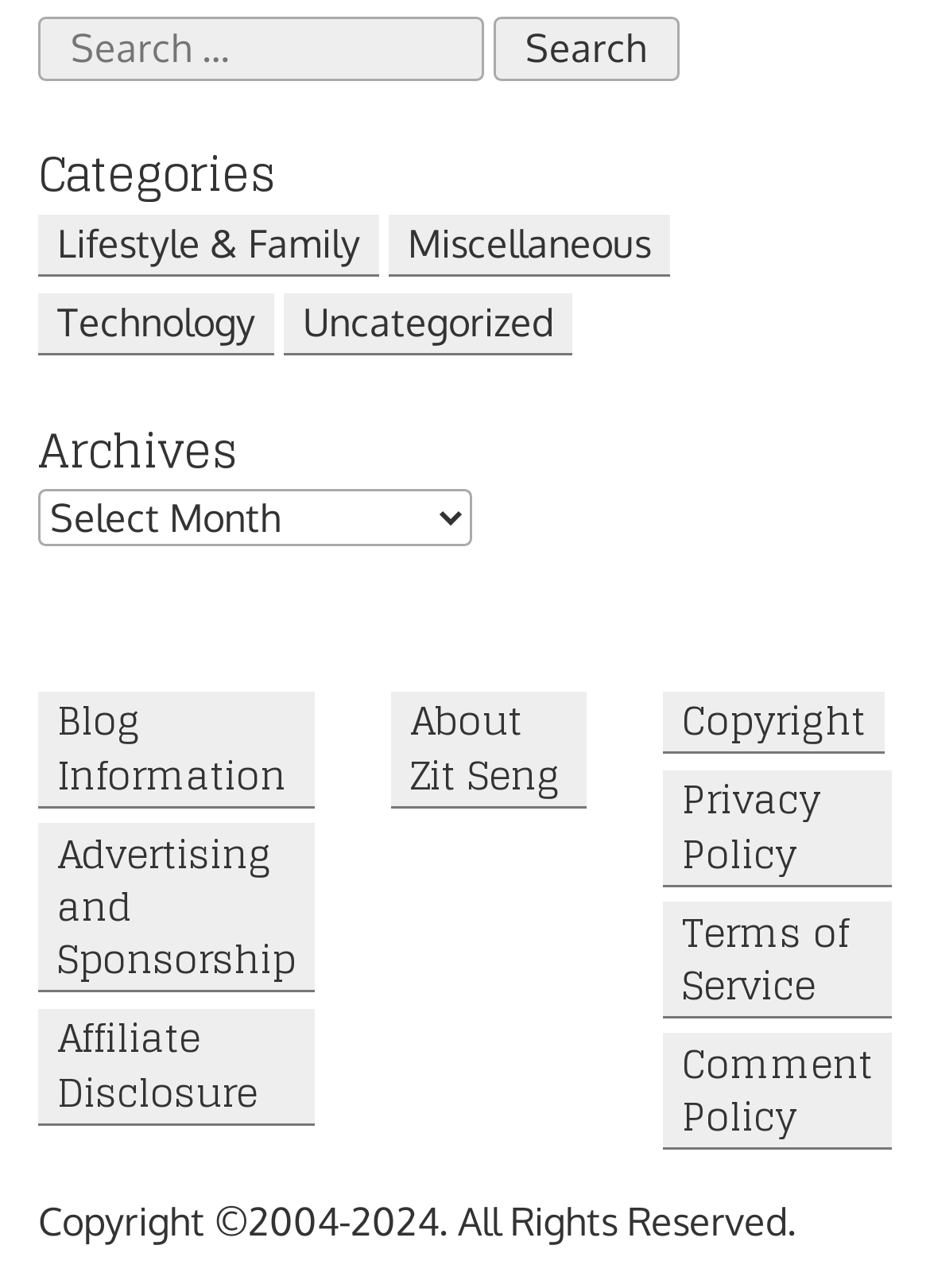Determine the bounding box coordinates of the clickable element to complete this instruction: "Select Archives". Provide the coordinates in the format of four float numbers between 0 and 1, [left, top, right, bottom].

[0.041, 0.379, 0.508, 0.424]